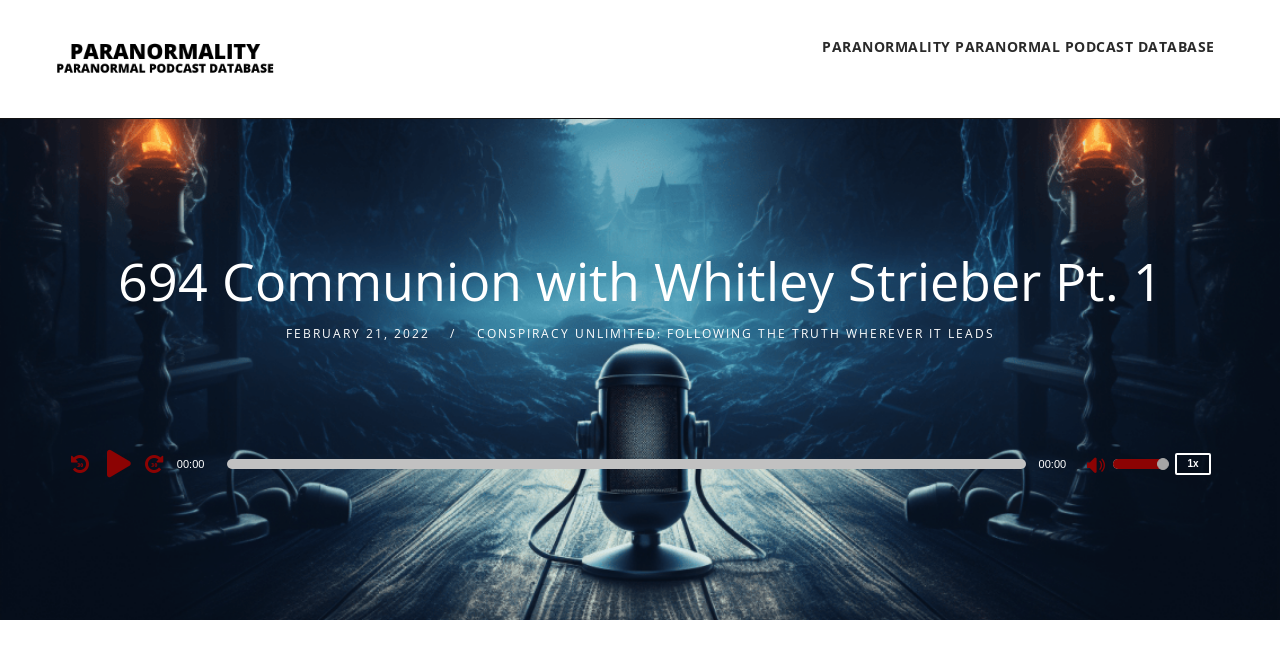Identify the bounding box coordinates of the region that needs to be clicked to carry out this instruction: "Adjust the volume". Provide these coordinates as four float numbers ranging from 0 to 1, i.e., [left, top, right, bottom].

[0.87, 0.682, 0.913, 0.736]